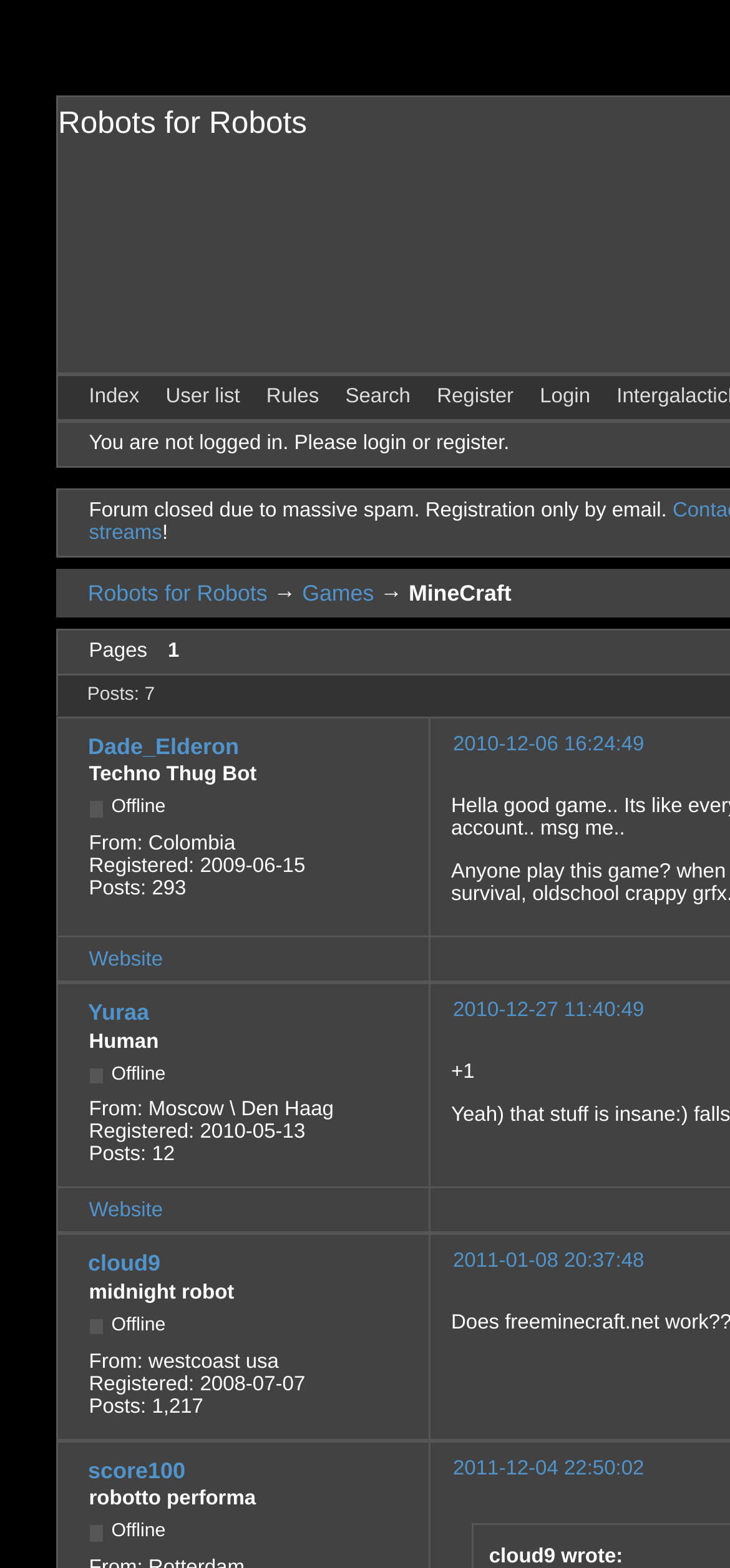Locate the bounding box coordinates of the clickable part needed for the task: "go to Robots for Robots page".

[0.079, 0.068, 0.42, 0.09]